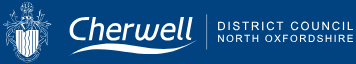Please answer the following question using a single word or phrase: 
What region does the Cherwell District Council serve?

North Oxfordshire